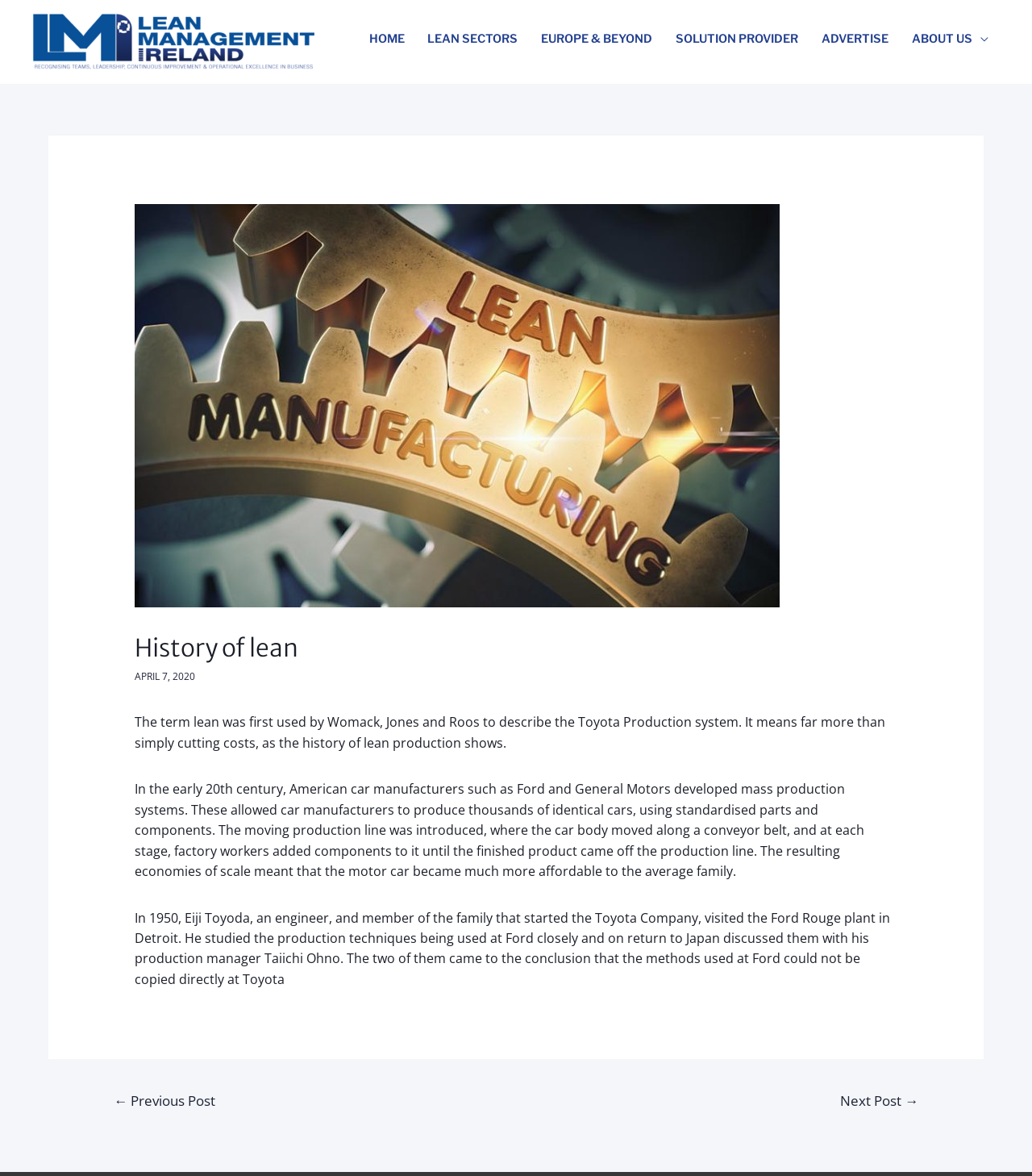Who visited the Ford Rouge plant in Detroit?
Please give a detailed and thorough answer to the question, covering all relevant points.

The question is asking about who visited the Ford Rouge plant in Detroit. According to the webpage, Eiji Toyoda, an engineer and member of the family that started the Toyota Company, visited the Ford Rouge plant in Detroit in 1950. This information can be found in the article section of the webpage, specifically in the third paragraph.